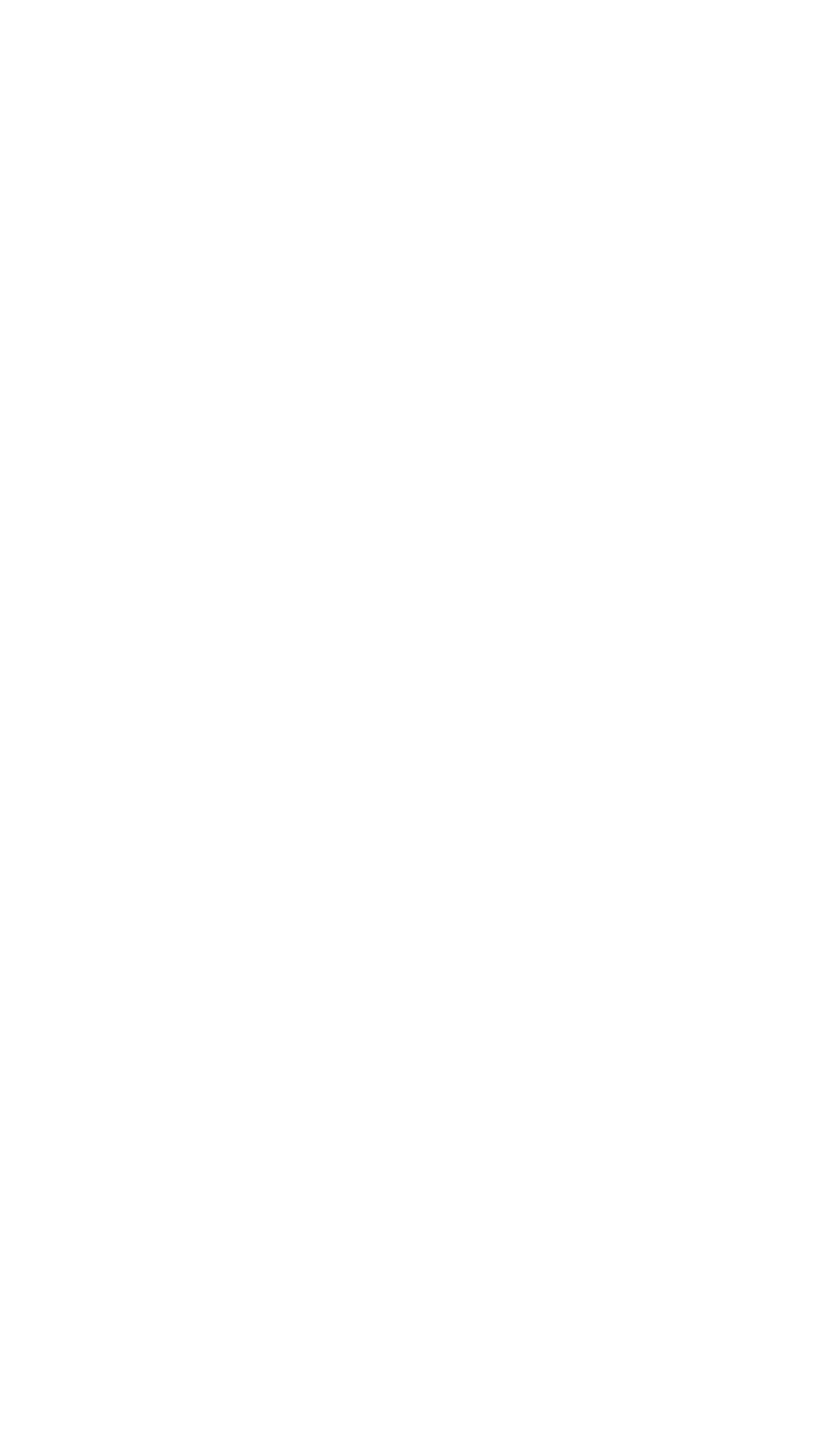Is the 'Website' field required?
Answer the question with a single word or phrase derived from the image.

No